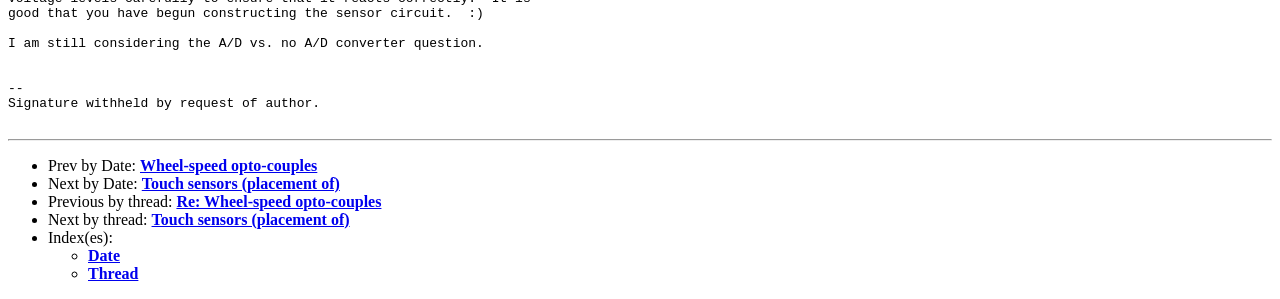What is the function of the 'Prev by Date:' and 'Next by Date:' links?
Kindly give a detailed and elaborate answer to the question.

The 'Prev by Date:' and 'Next by Date:' links are used to navigate through the content in a chronological order. They allow users to move to the previous or next item based on the date.